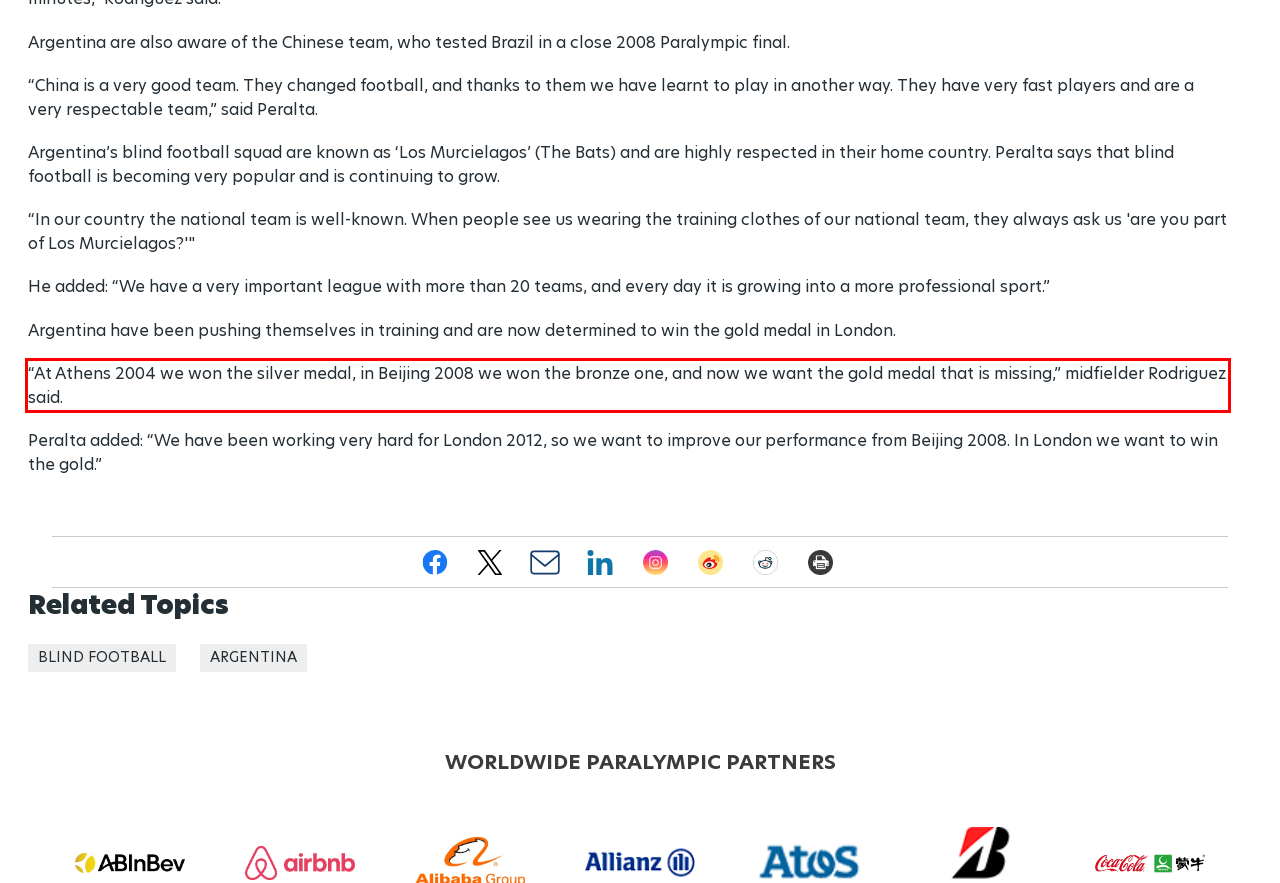Examine the webpage screenshot and use OCR to recognize and output the text within the red bounding box.

“At Athens 2004 we won the silver medal, in Beijing 2008 we won the bronze one, and now we want the gold medal that is missing,” midfielder Rodriguez said.